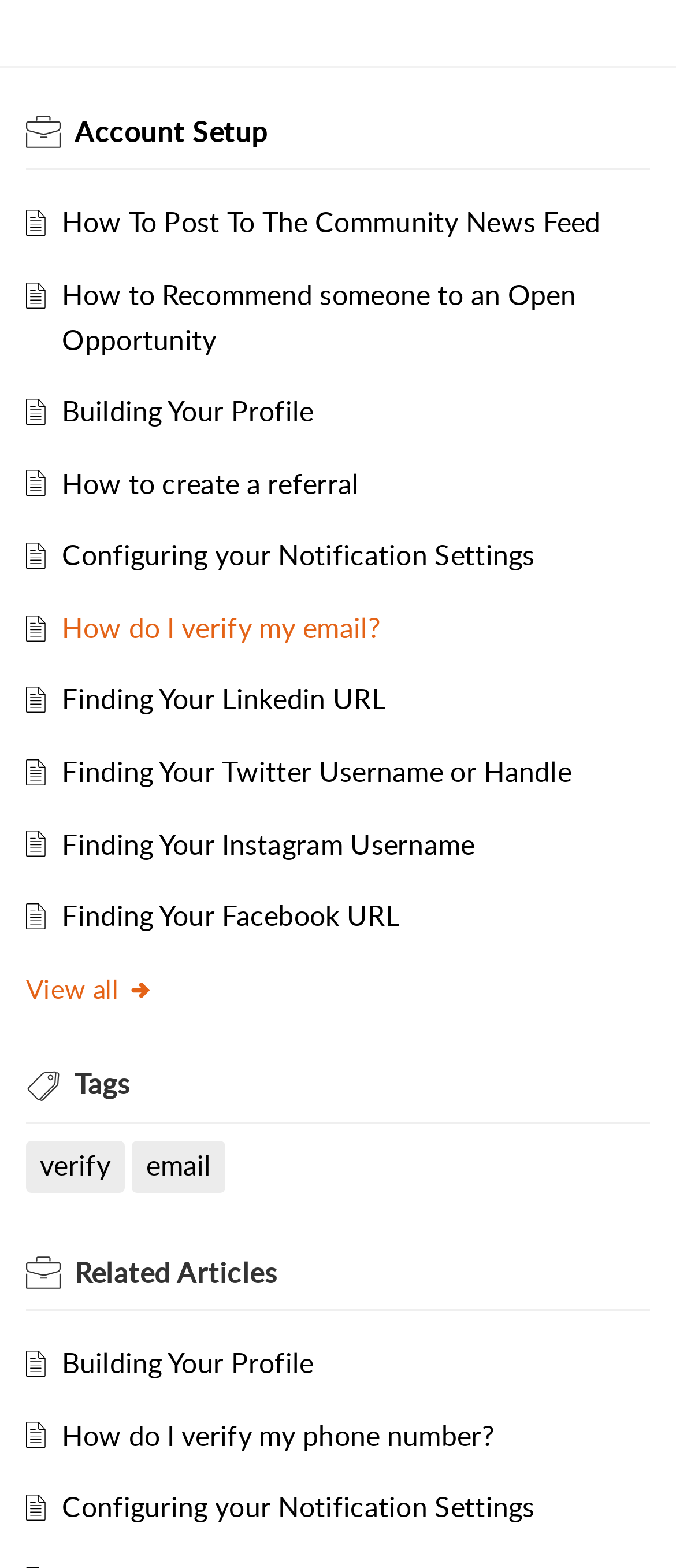Please determine the bounding box coordinates for the UI element described here. Use the format (top-left x, top-left y, bottom-right x, bottom-right y) with values bounded between 0 and 1: How to create a referral

[0.092, 0.296, 0.531, 0.32]